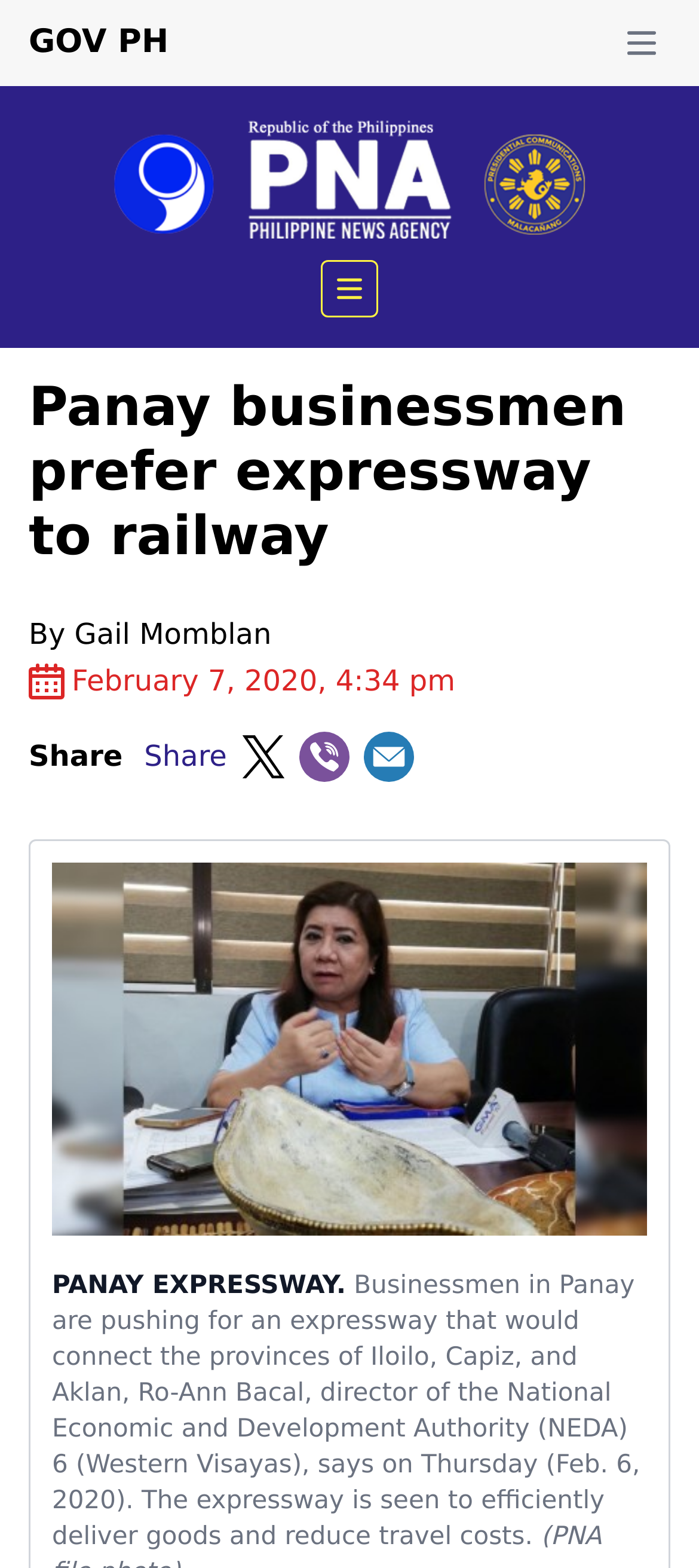Could you identify the text that serves as the heading for this webpage?

Panay businessmen prefer expressway to railway